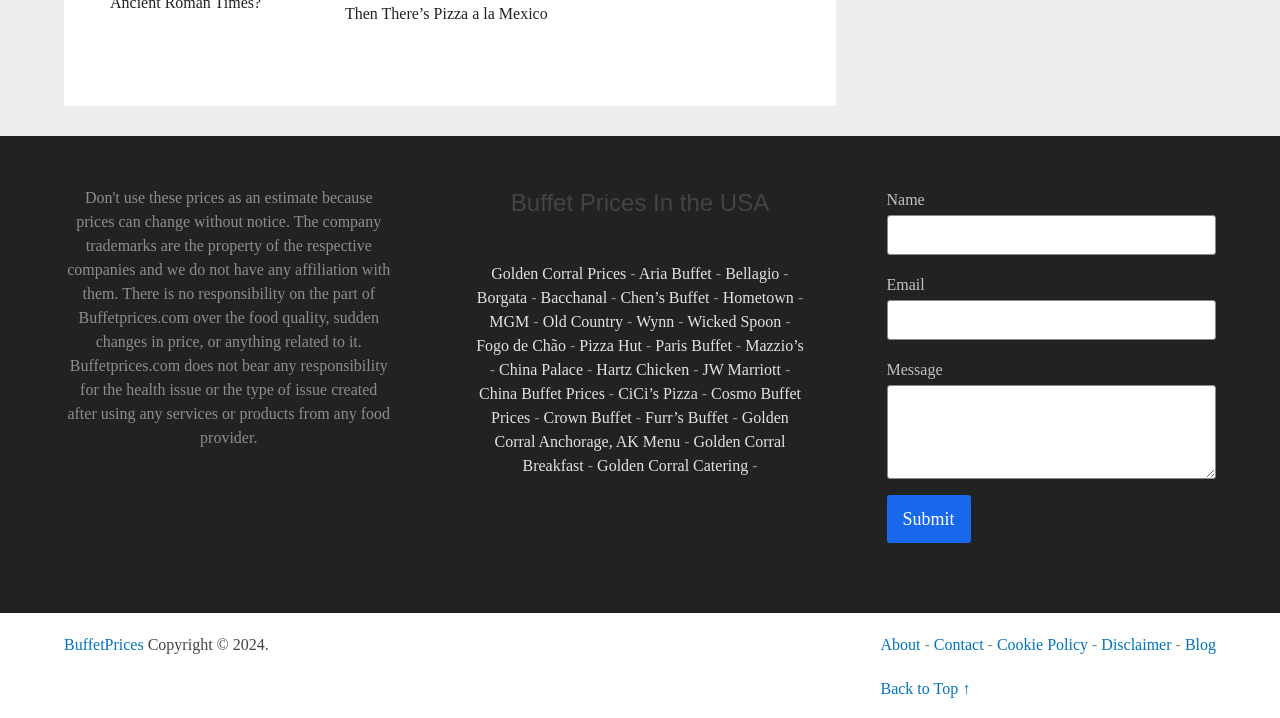Please determine the bounding box coordinates of the section I need to click to accomplish this instruction: "Enter your name".

[0.693, 0.299, 0.95, 0.355]